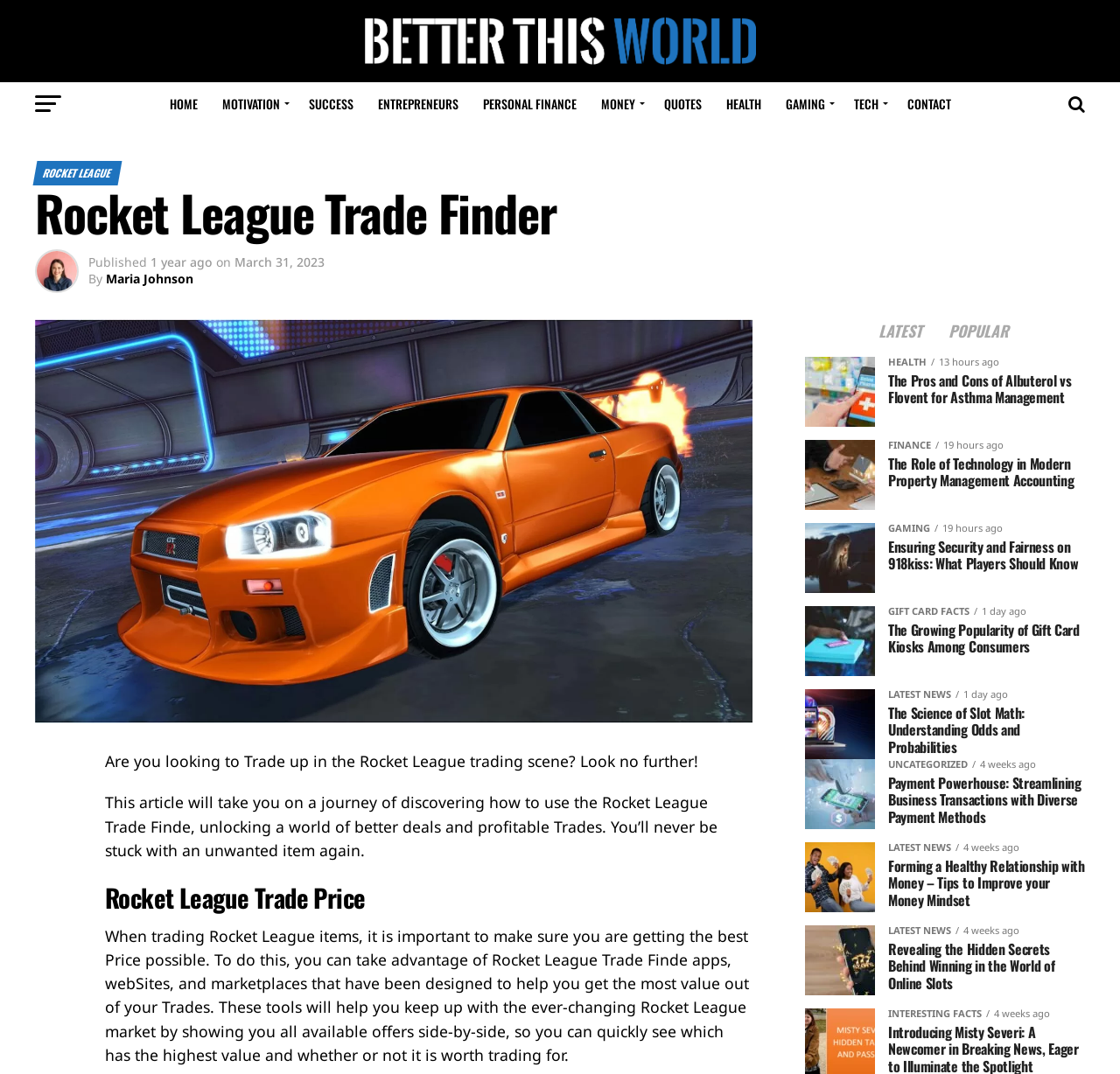Show the bounding box coordinates for the HTML element as described: "Entrepreneurs".

[0.328, 0.076, 0.418, 0.117]